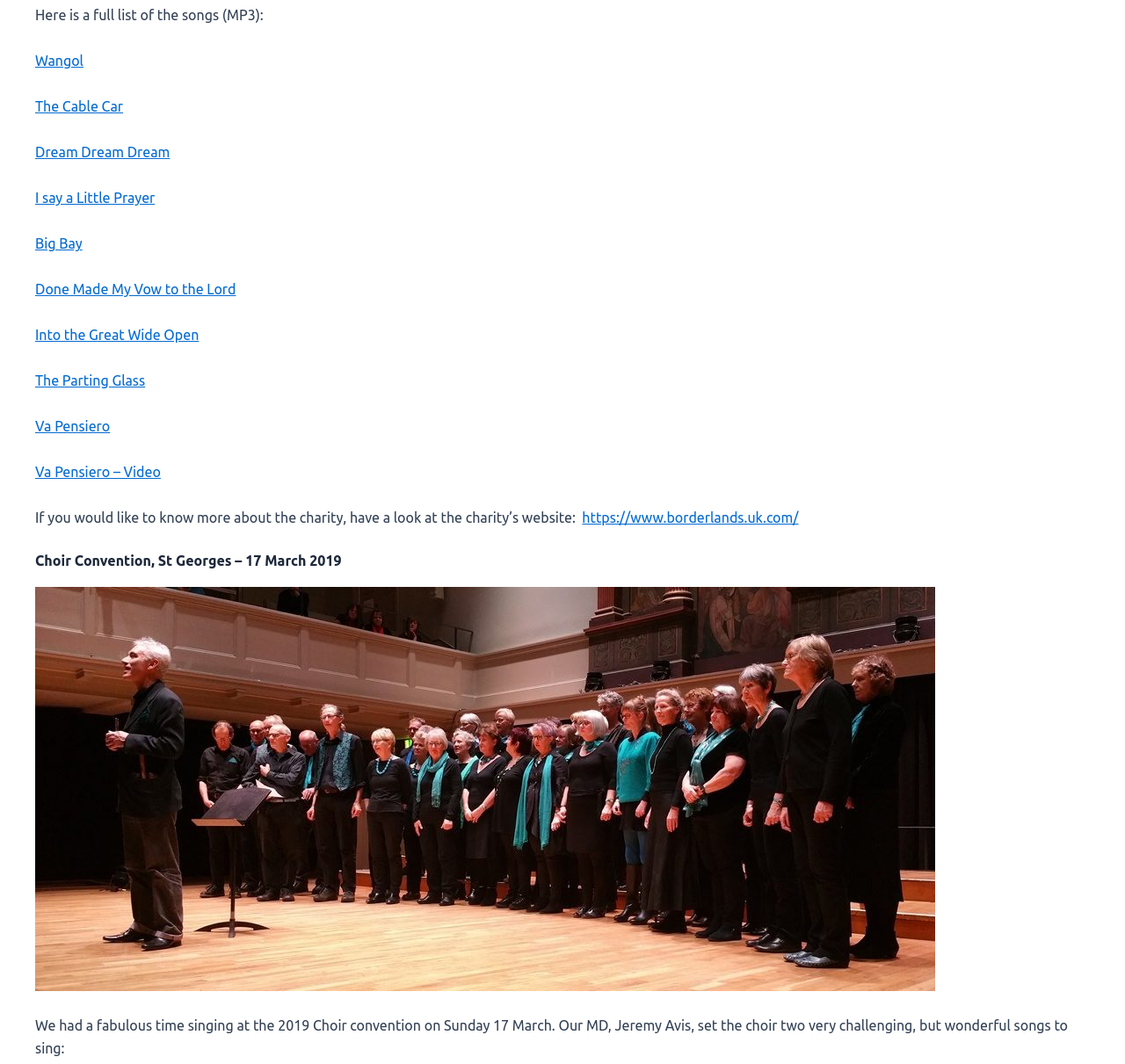Provide a one-word or one-phrase answer to the question:
How many images are on the webpage?

1